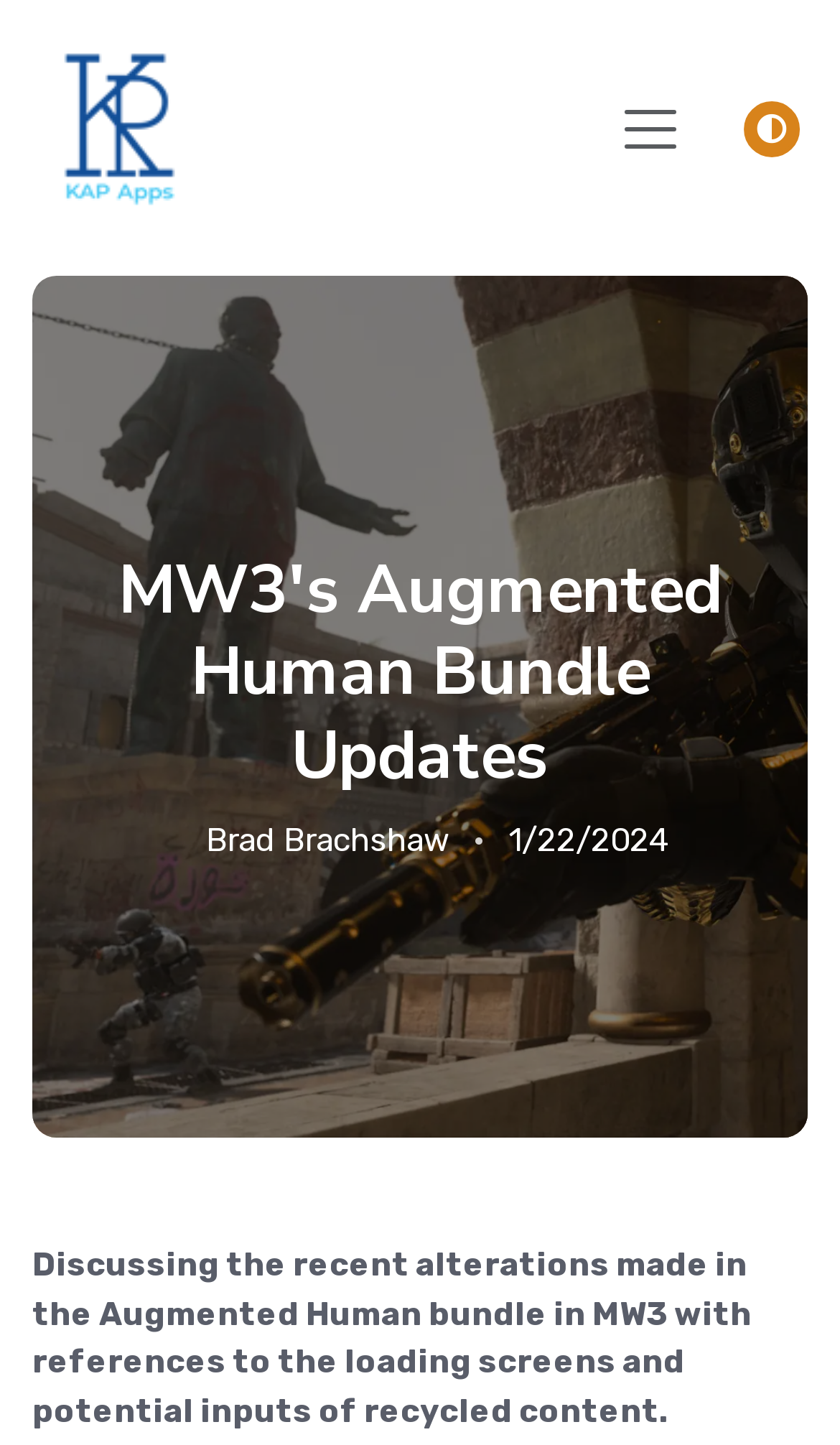Provide a brief response using a word or short phrase to this question:
Who is the author of the article?

Brad Brachshaw